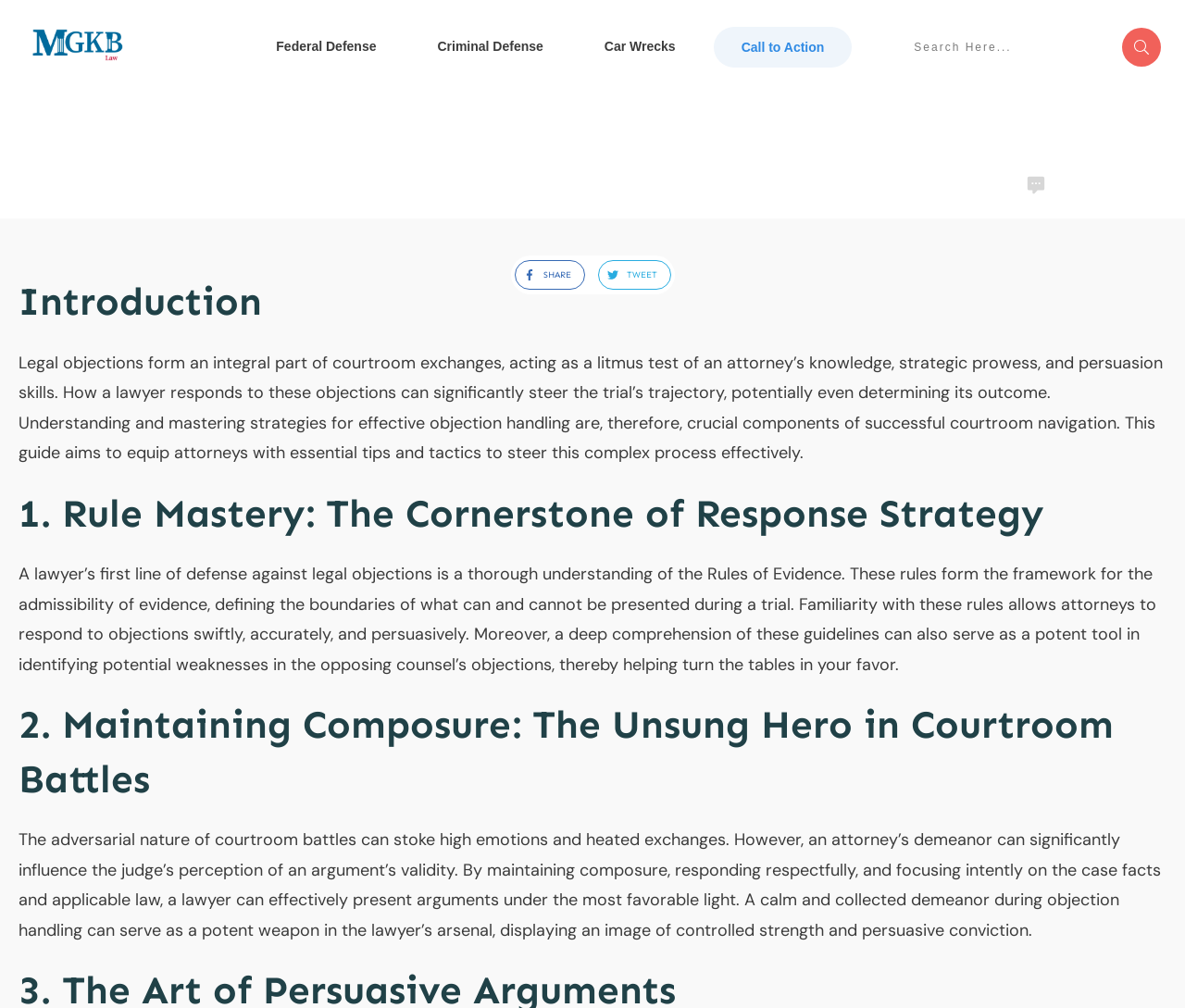Can you find the bounding box coordinates for the element to click on to achieve the instruction: "Click on Federal Defense link"?

[0.233, 0.037, 0.318, 0.056]